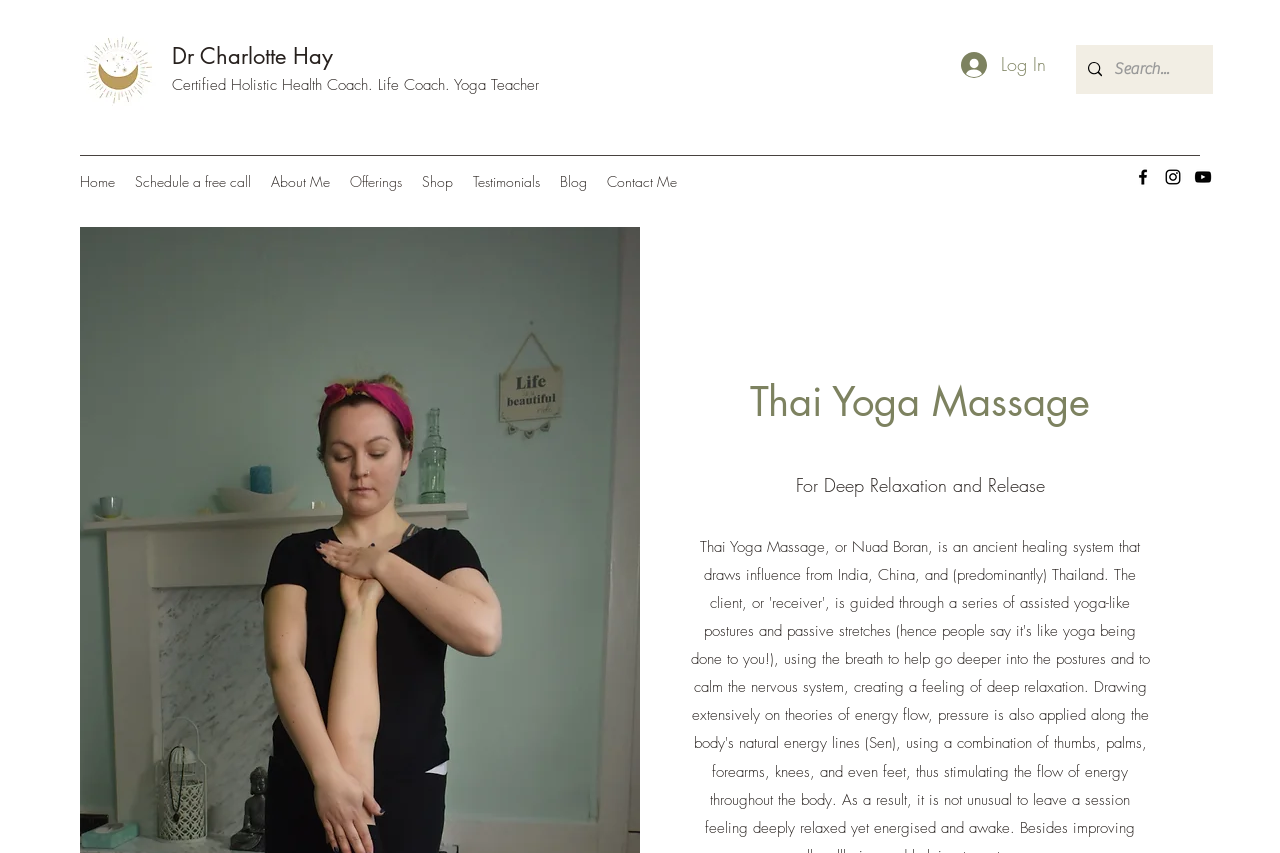Find the bounding box coordinates for the HTML element described in this sentence: "aria-label="Search..." name="q" placeholder="Search..."". Provide the coordinates as four float numbers between 0 and 1, in the format [left, top, right, bottom].

[0.871, 0.053, 0.915, 0.11]